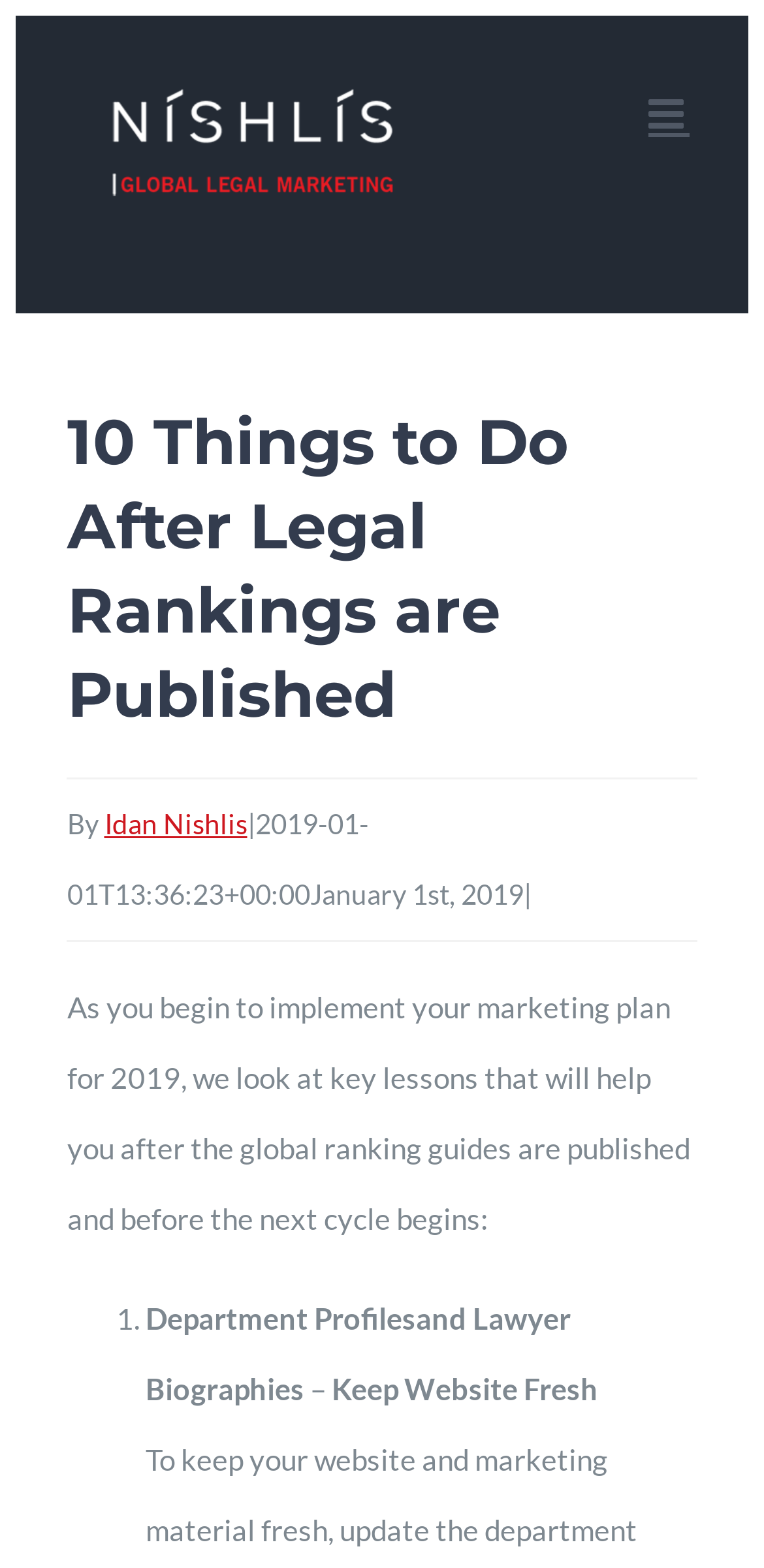What is the logo of the website?
Respond with a short answer, either a single word or a phrase, based on the image.

NISHLIS Legal Marketing Logo